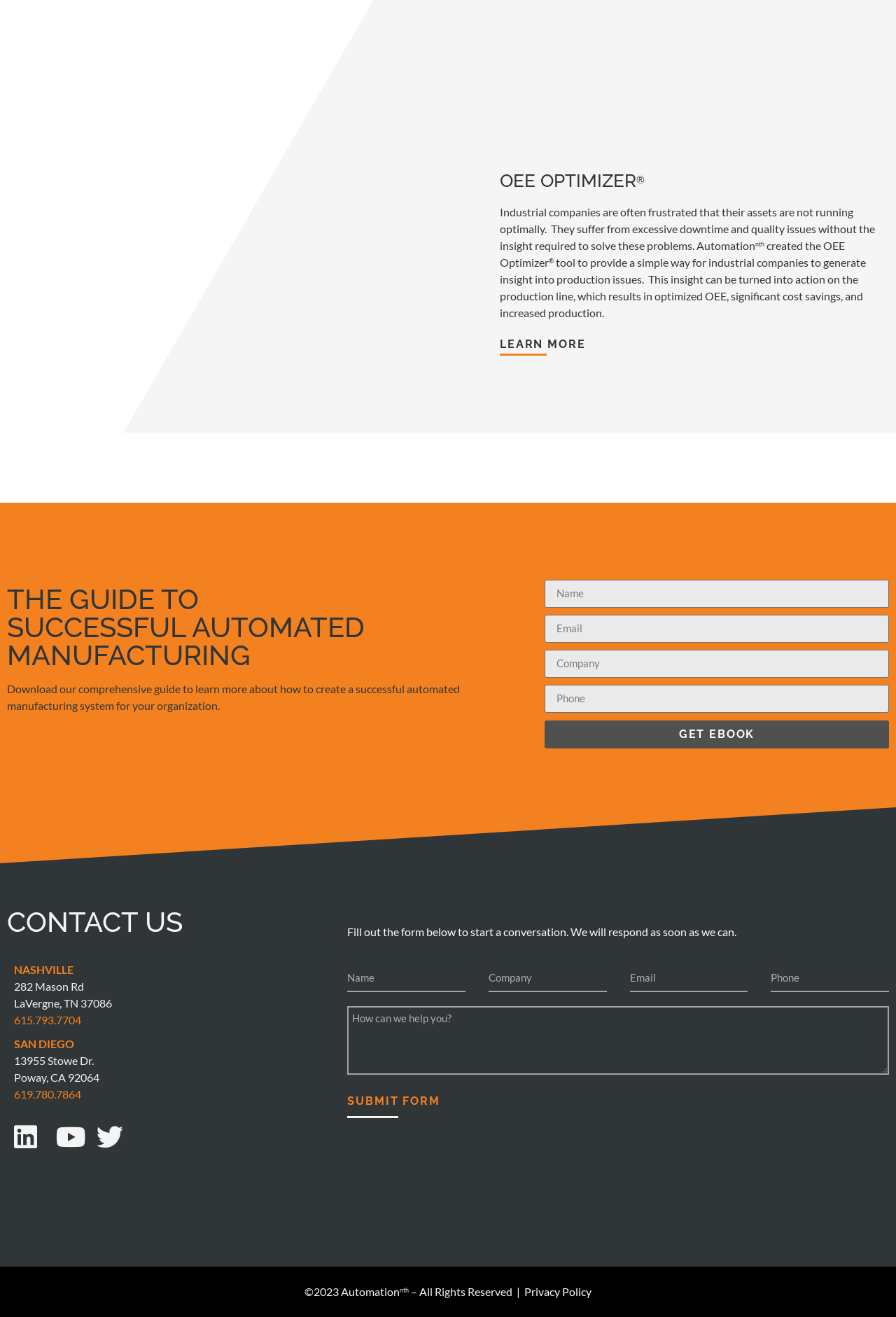Based on the element description, predict the bounding box coordinates (top-left x, top-left y, bottom-right x, bottom-right y) for the UI element in the screenshot: 619.780.7864

[0.016, 0.826, 0.091, 0.836]